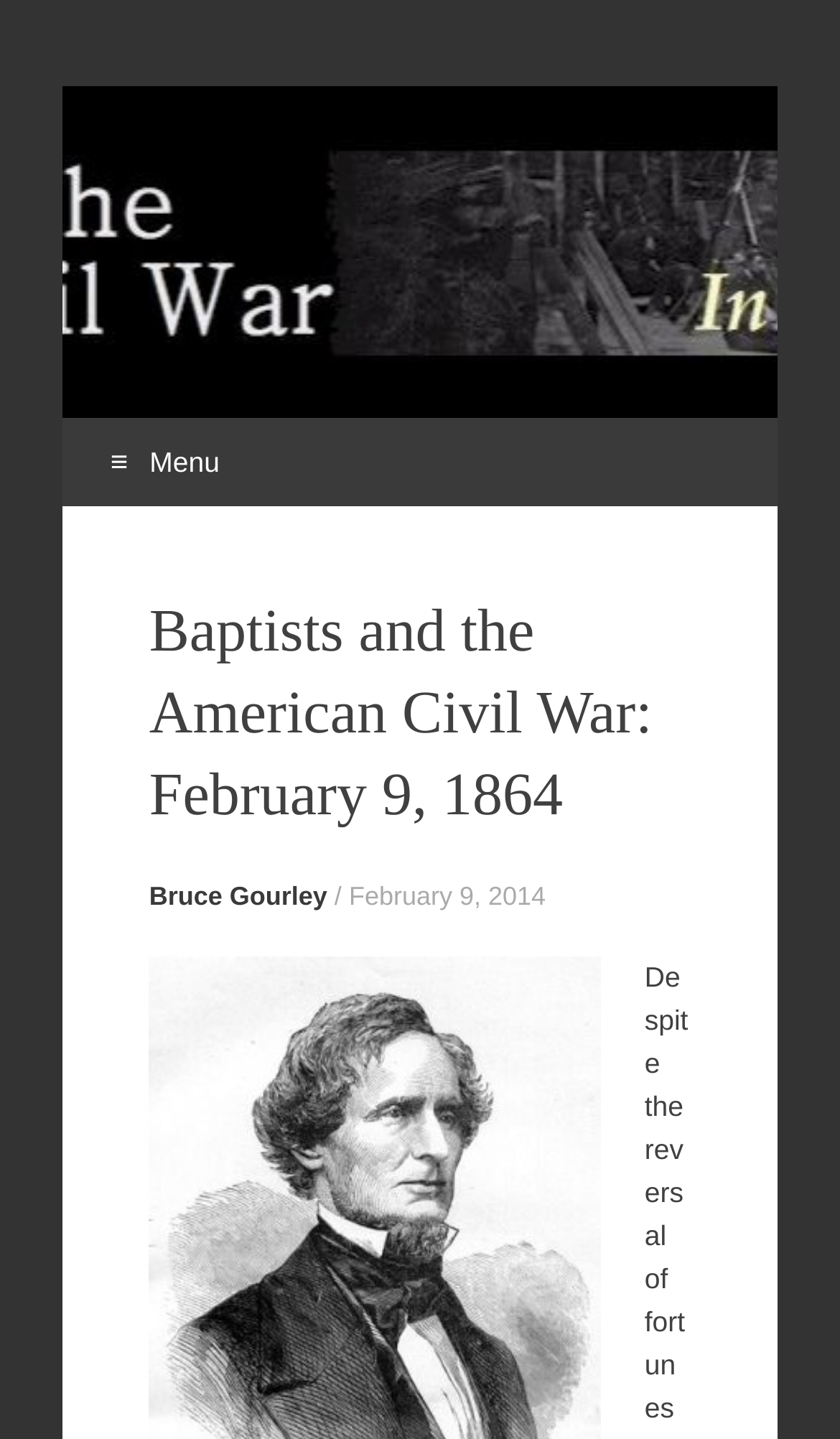Please respond in a single word or phrase: 
What is the purpose of the 'Skip to content' link?

To skip navigation